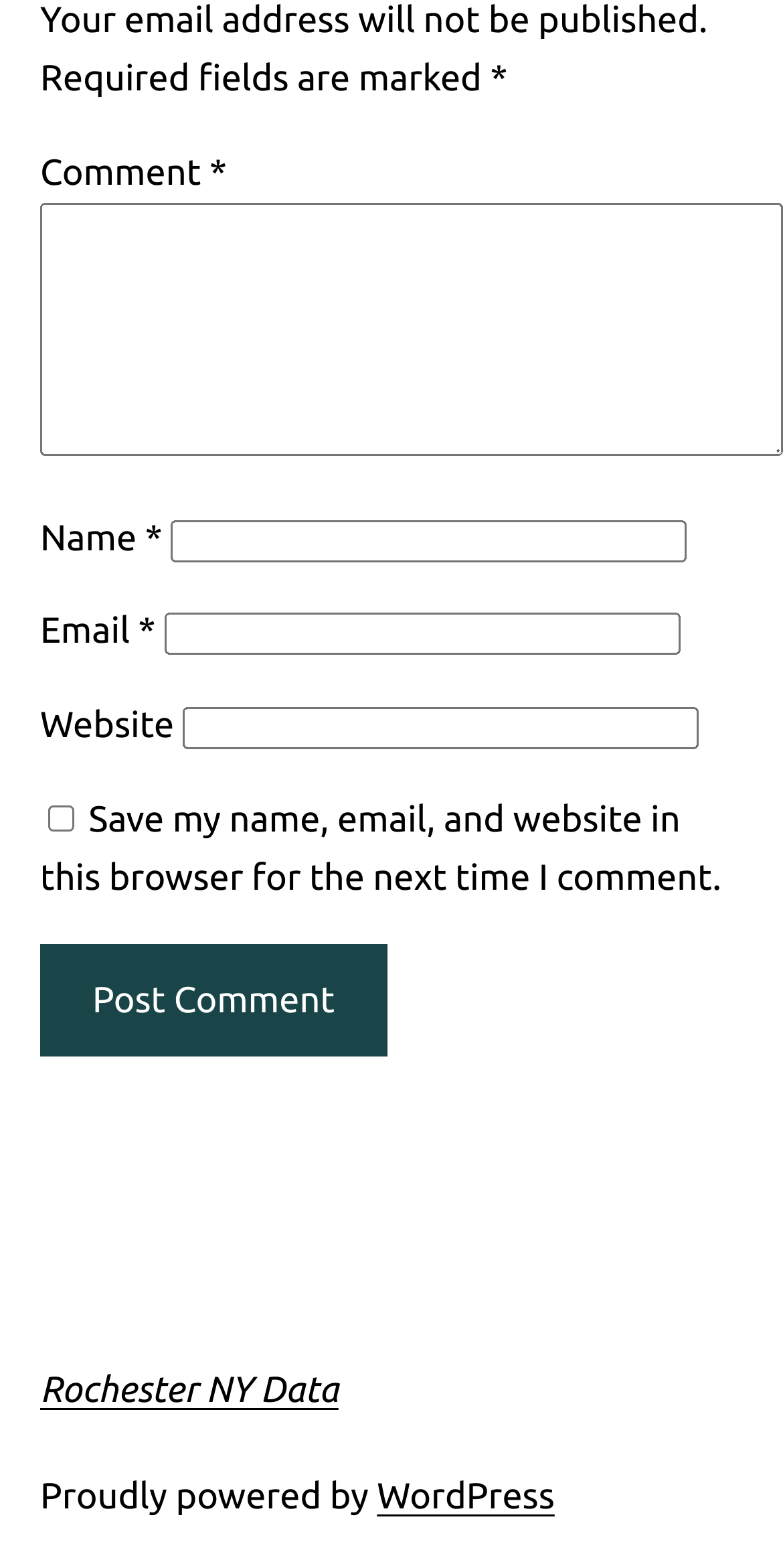Using the information shown in the image, answer the question with as much detail as possible: What is the purpose of the checkbox?

The checkbox is located below the 'Email' field and is labeled 'Save my name, email, and website in this browser for the next time I comment.' This suggests that its purpose is to save the user's comment information for future use.